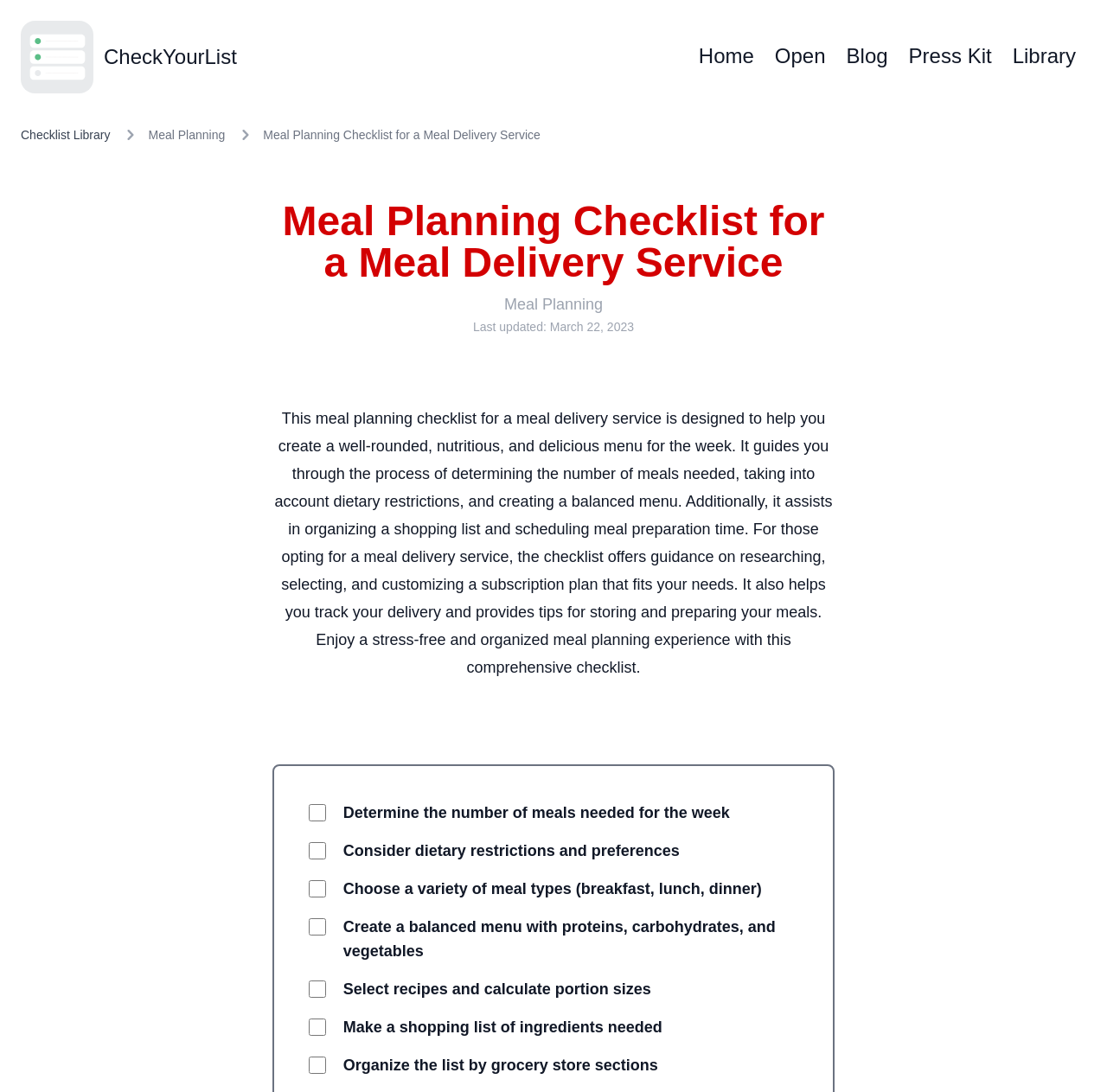What is the benefit of using this checklist?
Give a detailed response to the question by analyzing the screenshot.

The benefit of using this meal planning checklist is that it provides a comprehensive guide to meal planning, helping users to organize their meal planning process, reduce stress, and enjoy a more organized and stress-free meal planning experience.